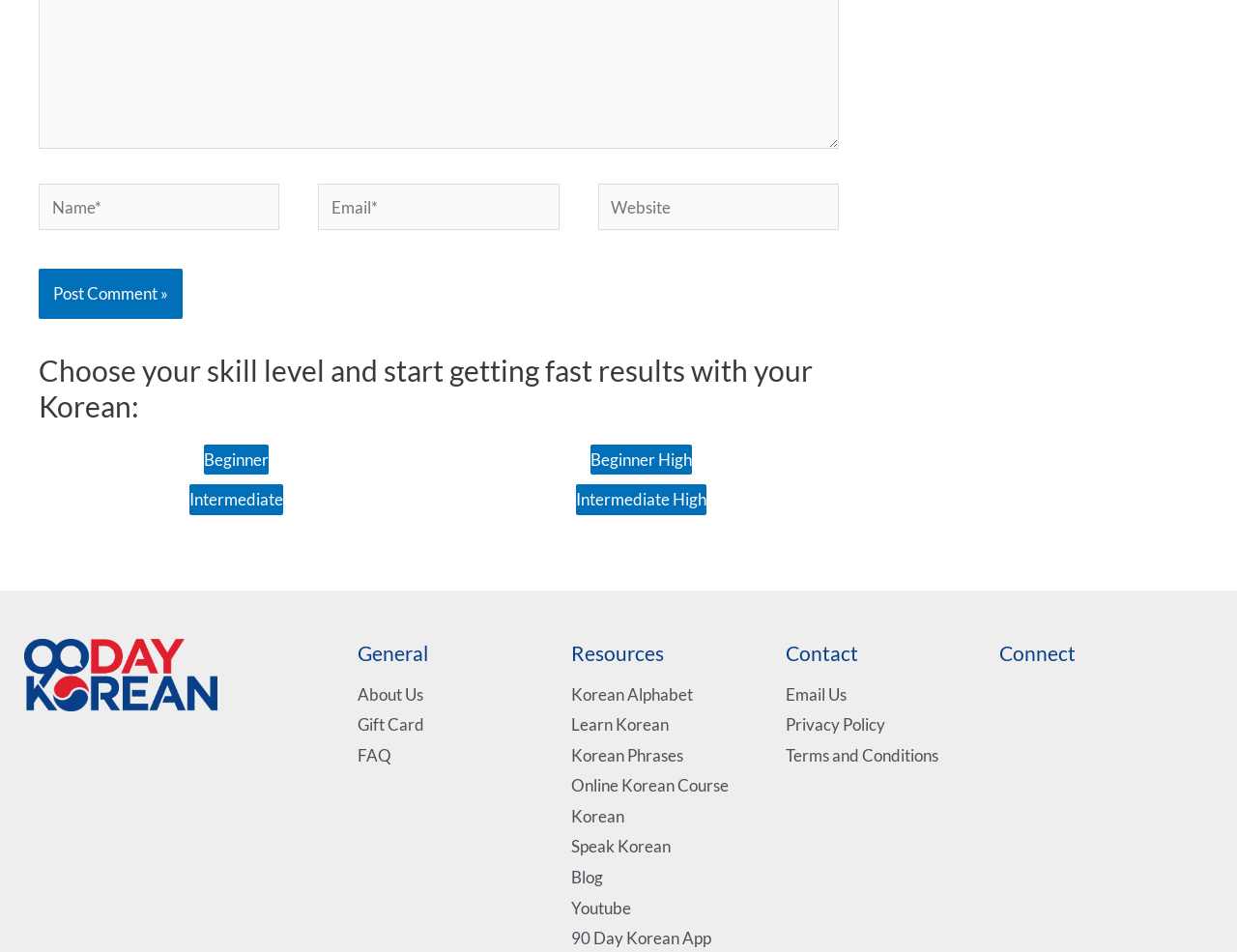Specify the bounding box coordinates of the area that needs to be clicked to achieve the following instruction: "Click the 'Post Comment' button".

[0.031, 0.282, 0.148, 0.335]